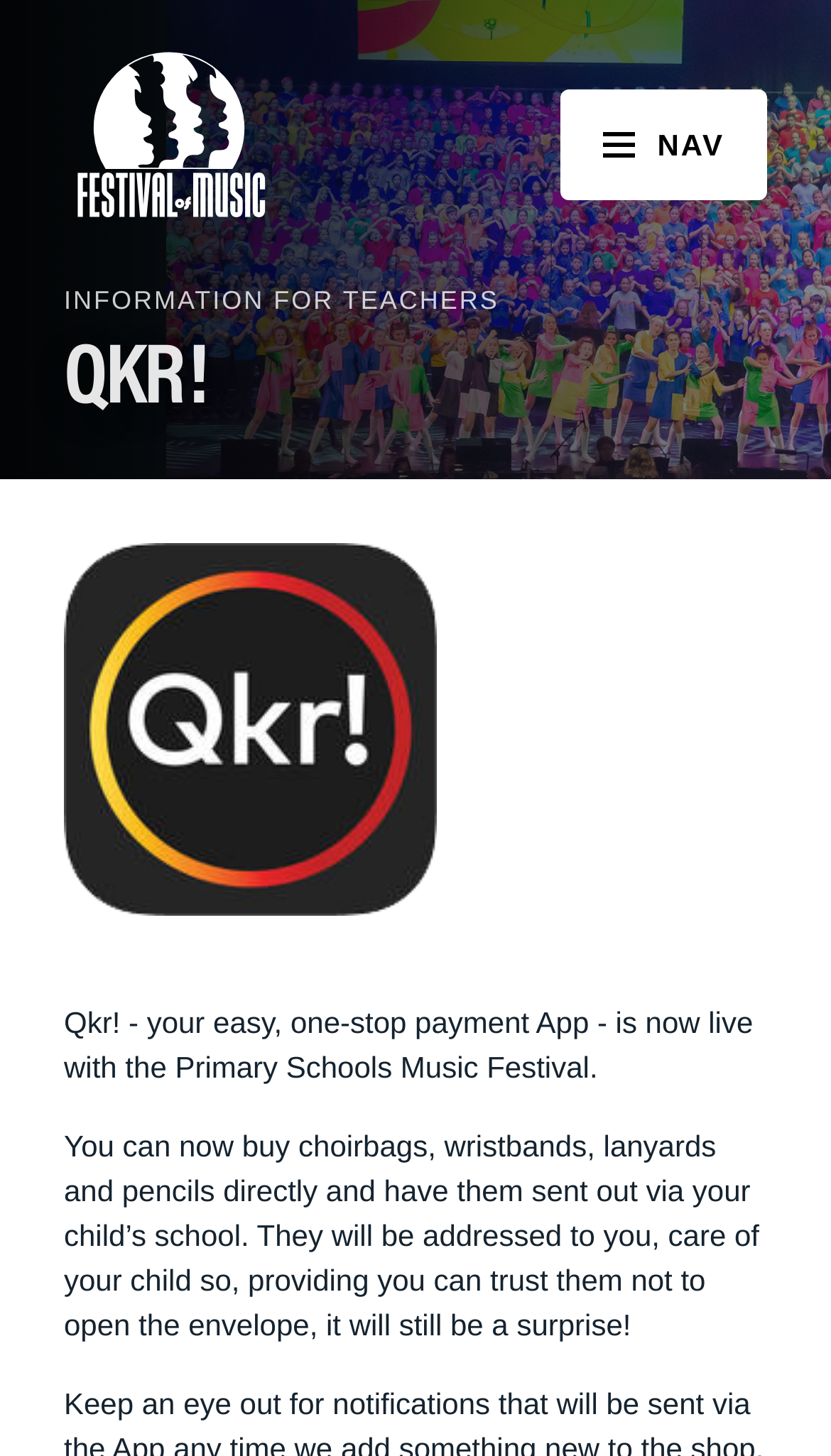Provide the bounding box coordinates of the HTML element this sentence describes: "Alto Sax - 2". The bounding box coordinates consist of four float numbers between 0 and 1, i.e., [left, top, right, bottom].

[0.326, 0.112, 0.562, 0.149]